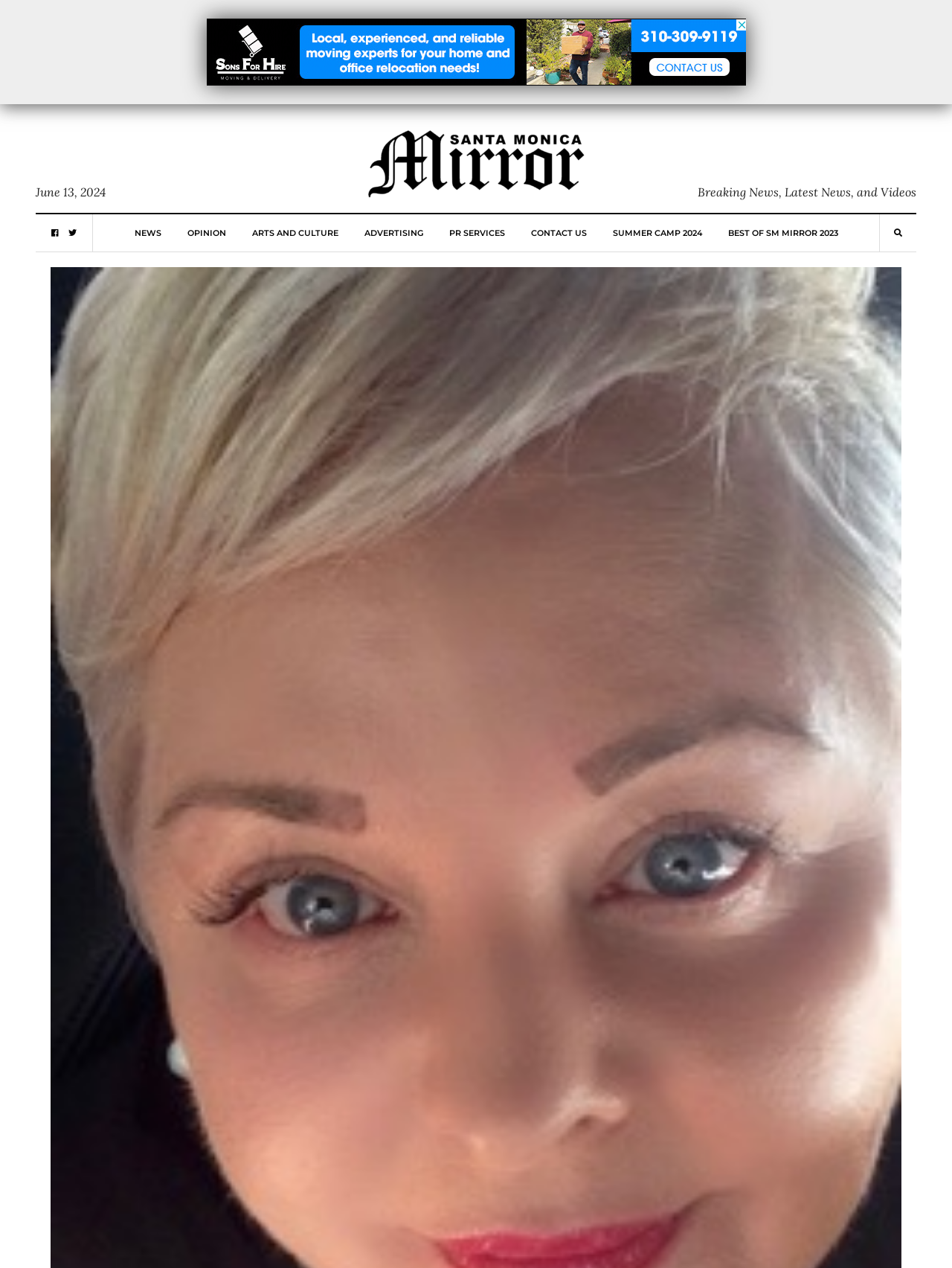Please determine the bounding box coordinates of the element to click on in order to accomplish the following task: "Read the latest news on June 13, 2024". Ensure the coordinates are four float numbers ranging from 0 to 1, i.e., [left, top, right, bottom].

[0.038, 0.146, 0.111, 0.157]